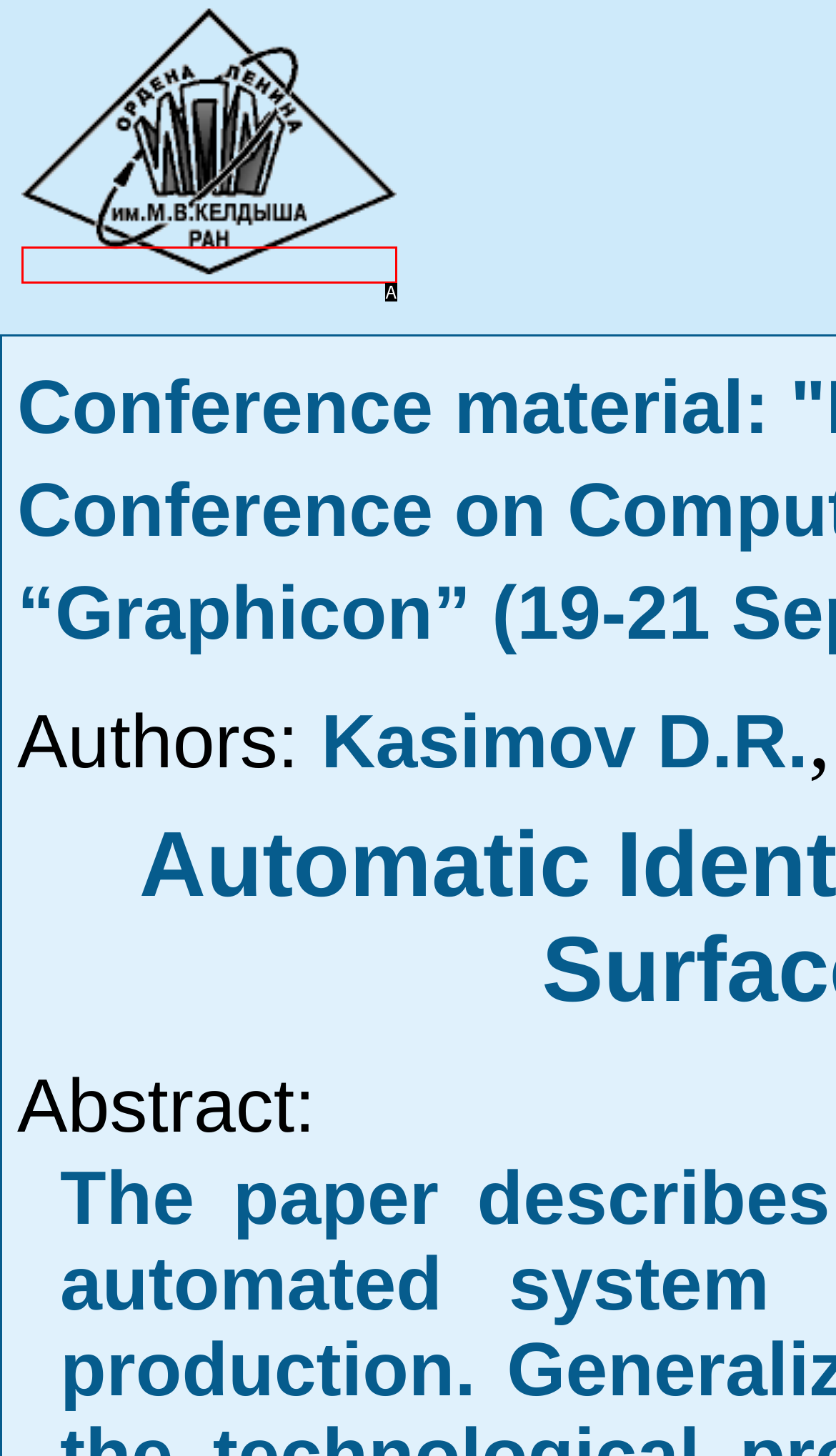Match the description to the correct option: alt="KIAM Main page"
Provide the letter of the matching option directly.

A